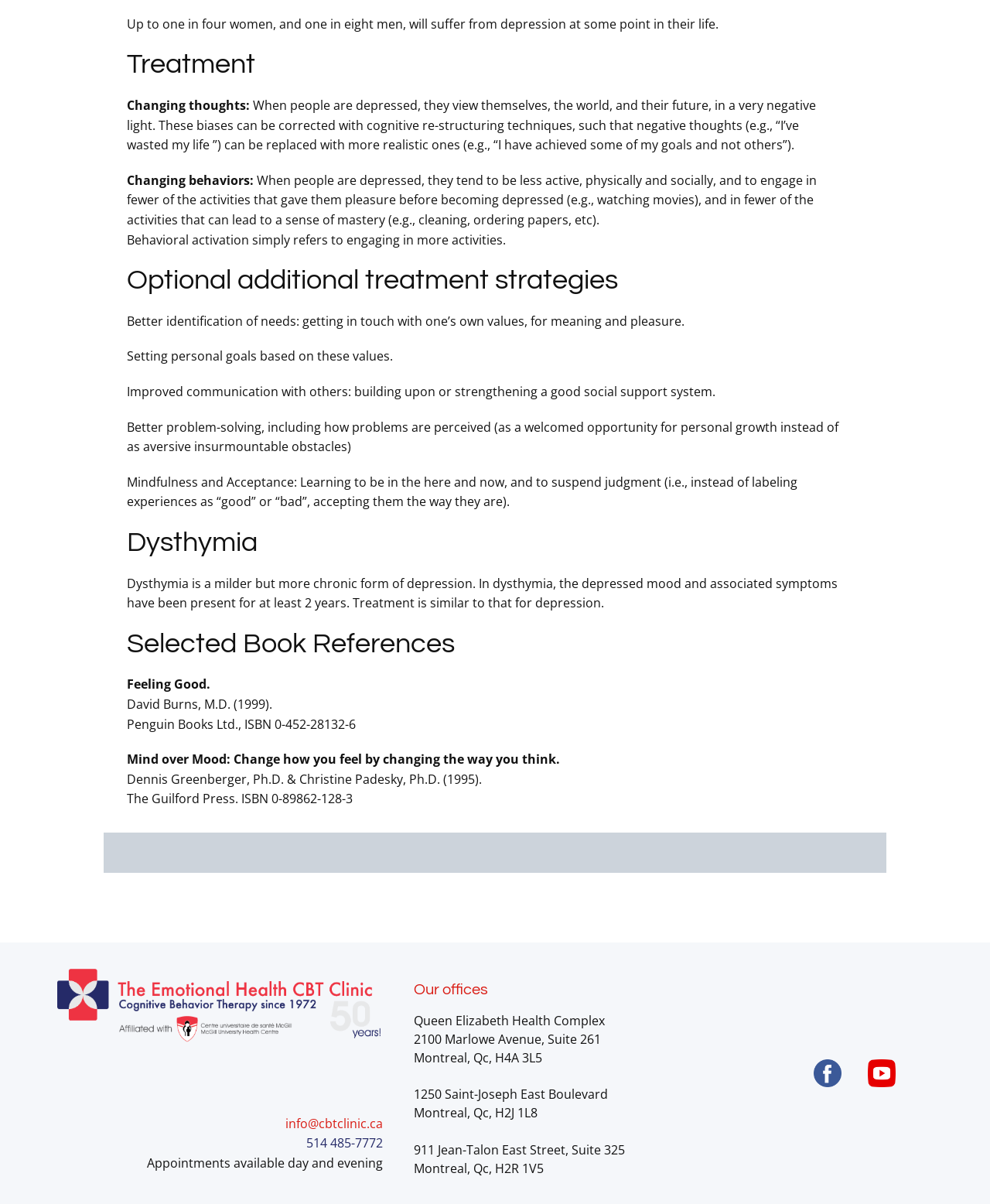What is the purpose of behavioral activation?
Please provide an in-depth and detailed response to the question.

According to the webpage, behavioral activation is a treatment strategy that involves engaging in more activities, which can help individuals who are depressed to become more active, physically and socially, and to re-engage in activities that bring them pleasure and a sense of mastery.